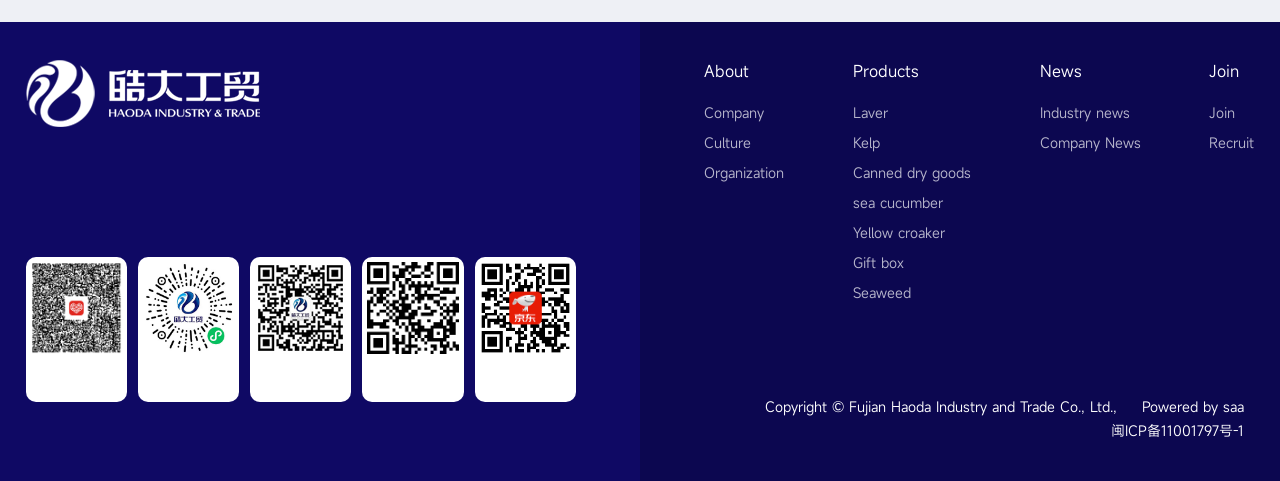Specify the bounding box coordinates of the element's region that should be clicked to achieve the following instruction: "Check Copyright information". The bounding box coordinates consist of four float numbers between 0 and 1, in the format [left, top, right, bottom].

[0.598, 0.824, 0.873, 0.864]